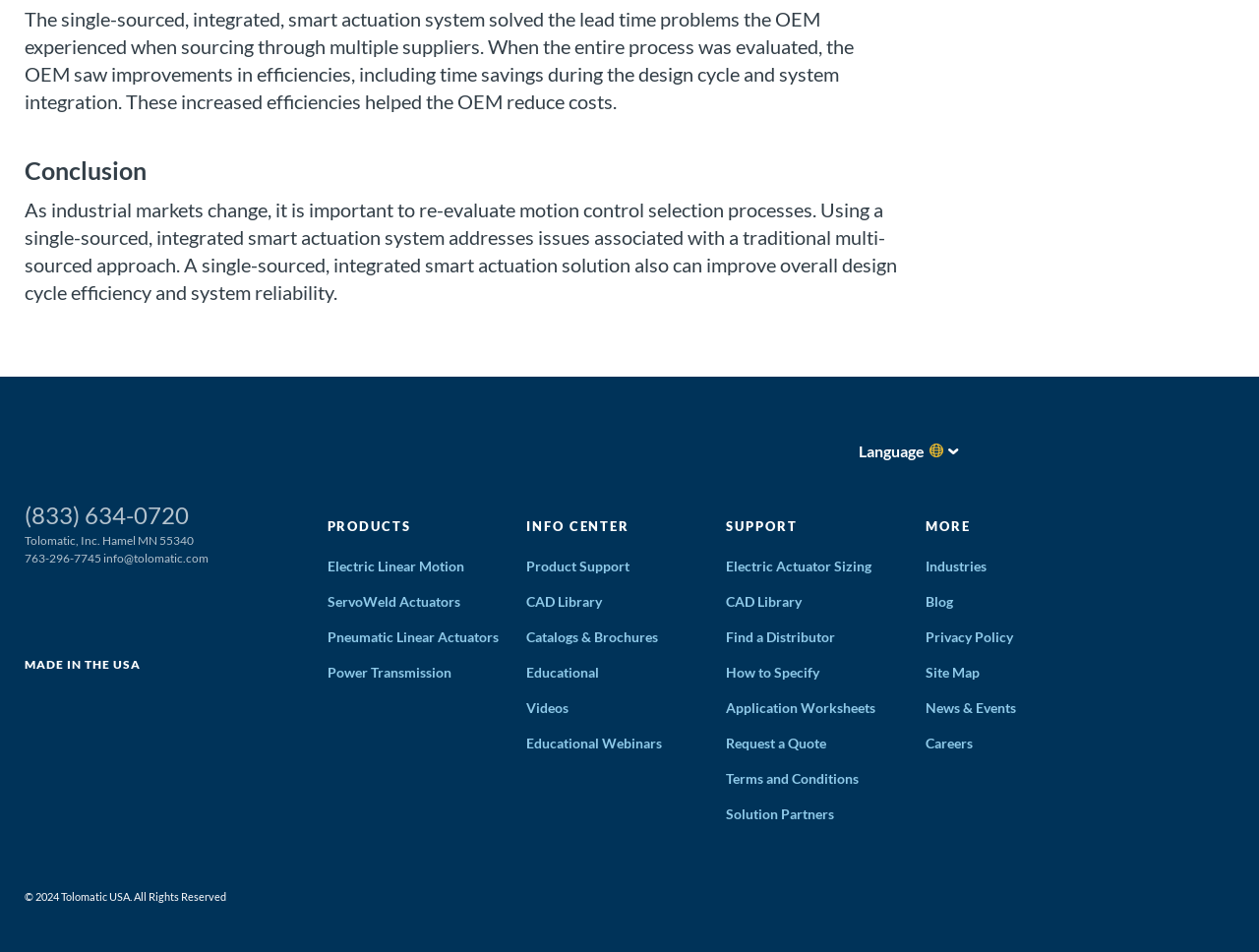Pinpoint the bounding box coordinates of the element you need to click to execute the following instruction: "Click the Language button". The bounding box should be represented by four float numbers between 0 and 1, in the format [left, top, right, bottom].

[0.674, 0.448, 0.77, 0.5]